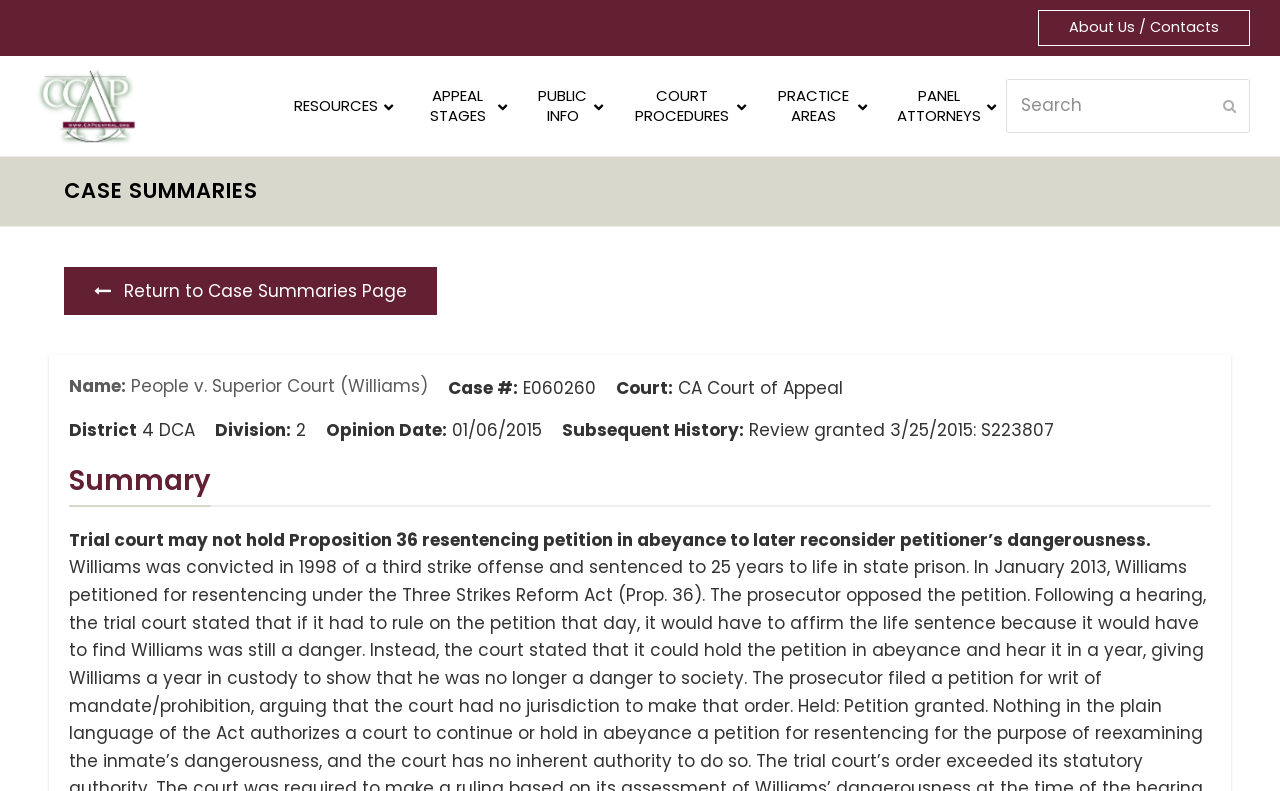Offer a meticulous description of the webpage's structure and content.

The webpage appears to be a case summary page from the California Court of Appeal (CCAP) website. At the top, there is a navigation menu with several options, including "RESOURCES", "APPEAL STAGES", "PUBLIC INFO", "COURT PROCEDURES", "PRACTICE AREAS", and "PANEL ATTORNEYS". Below the navigation menu, there is a search bar with a "Submit" button to the right.

On the left side of the page, there is a header section with the title "CASE SUMMARIES" in bold font. Below the header, there is a link to "Return to Case Summaries Page". The main content of the page is dedicated to the case summary, which includes the case name, "People v. Superior Court (Williams)", and the case number, "E060260". The court and district information are also provided, along with the opinion date and subsequent history of the case.

The case summary itself is a brief paragraph that explains the ruling, stating that "Trial court may not hold Proposition 36 resentencing petition in abeyance to later reconsider petitioner’s dangerousness." The text is located near the bottom of the page, with a clear heading that reads "Summary".